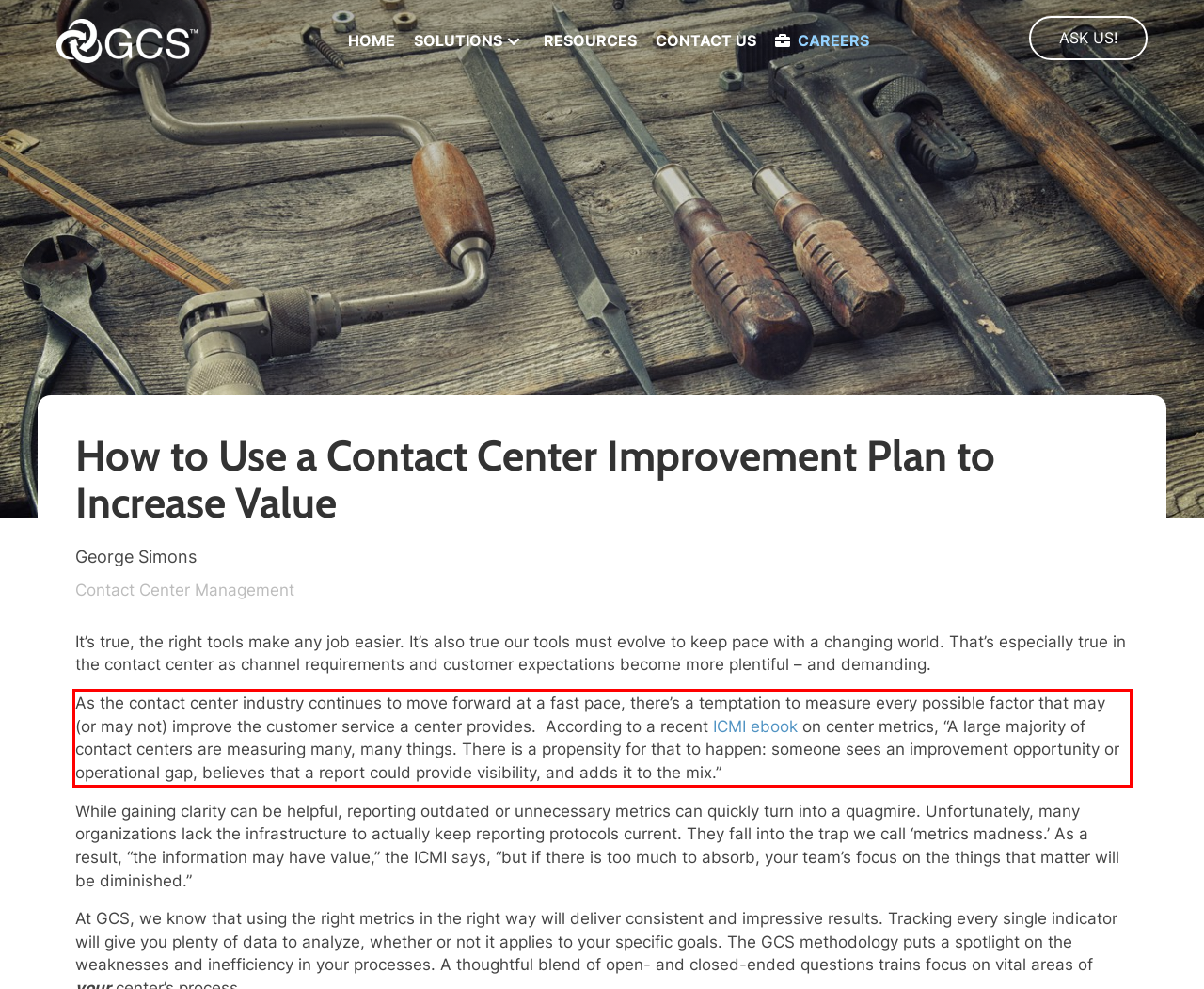Please extract the text content within the red bounding box on the webpage screenshot using OCR.

As the contact center industry continues to move forward at a fast pace, there’s a temptation to measure every possible factor that may (or may not) improve the customer service a center provides. According to a recent ICMI ebook on center metrics, “A large majority of contact centers are measuring many, many things. There is a propensity for that to happen: someone sees an improvement opportunity or operational gap, believes that a report could provide visibility, and adds it to the mix.”